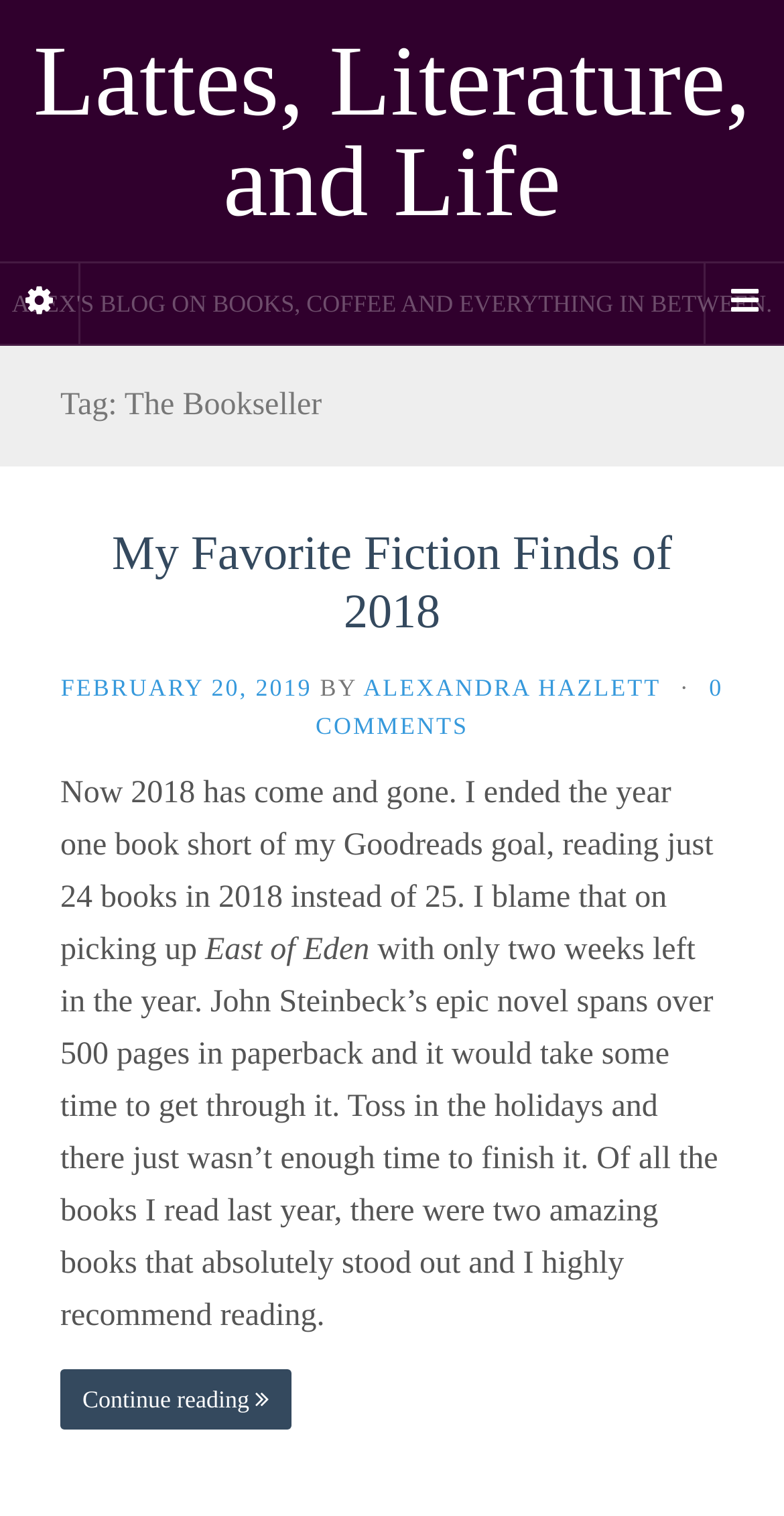Review the image closely and give a comprehensive answer to the question: What is the date of the latest article?

I determined the answer by looking at the link element with the text 'FEBRUARY 20, 2019' which is located below the article title and author information, indicating that the latest article was published on February 20, 2019.